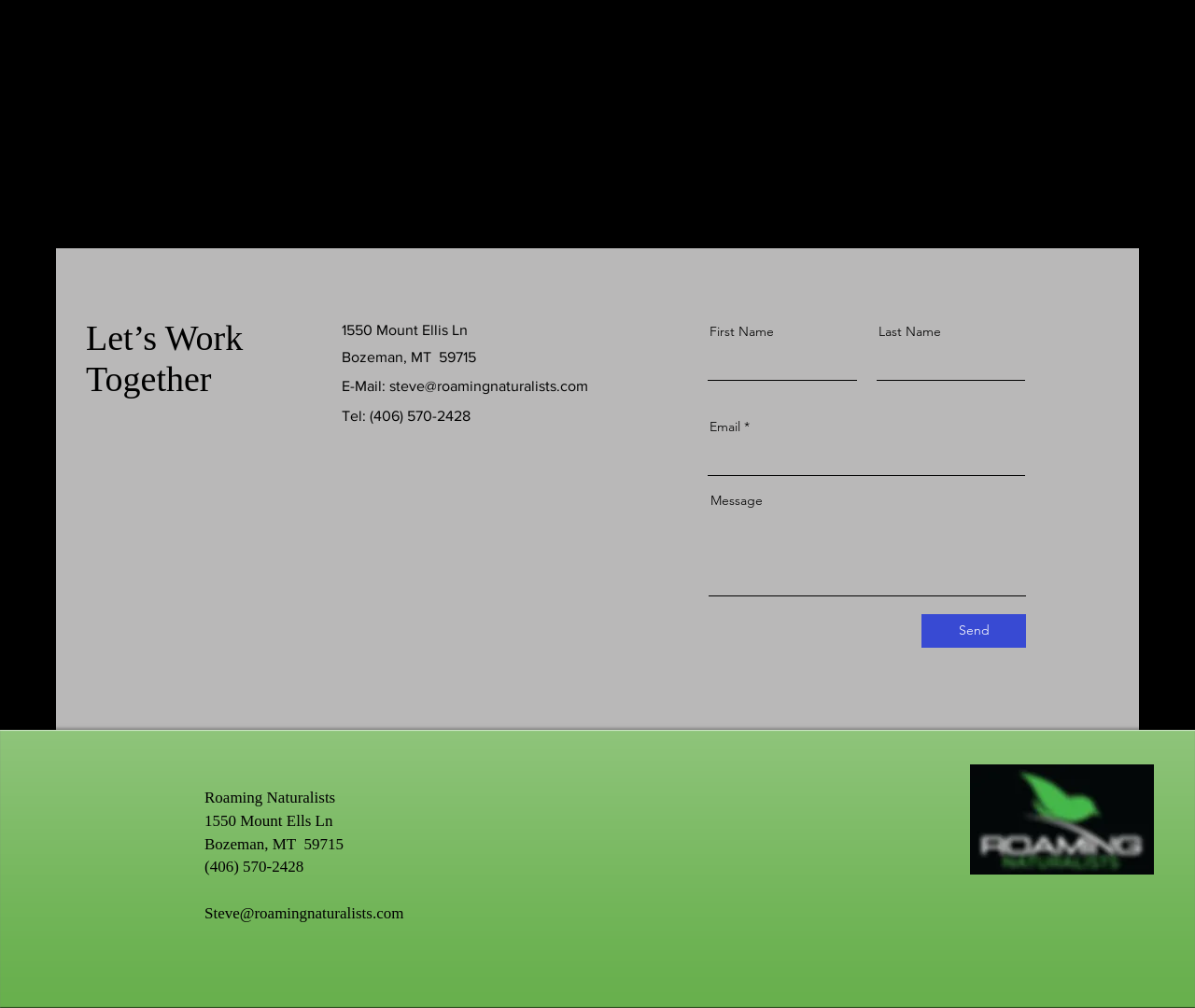Please find and report the bounding box coordinates of the element to click in order to perform the following action: "Click the Facebook link". The coordinates should be expressed as four float numbers between 0 and 1, in the format [left, top, right, bottom].

[0.285, 0.437, 0.303, 0.459]